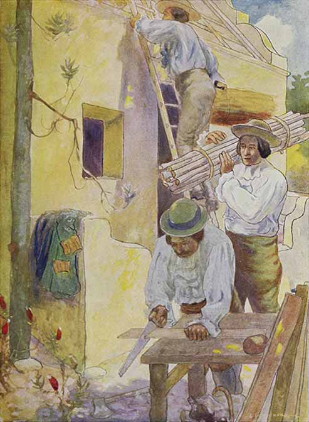Break down the image and describe each part extensively.

The image depicts a historical scene of Huguenots constructing their homesteads in South Africa during the late 19th century. In the foreground, a worker is skillfully sawing timber at a wooden table, focused on his task. Above him, another worker climbs a ladder, while carrying rolled materials, presumably for roofing, demonstrating teamwork and collaboration in their construction efforts. A third figure stands nearby, possibly directing or assisting, with a determined expression, ready to help with the ongoing work. The backdrop features a simple but sturdy building with a yellowish hue, suggesting the rudimentary yet functional architecture of the time. Flourishing plants are visible, enhancing the rustic charm of this early settlement, indicative of the hard work and resilience of the community in establishing their new homes.